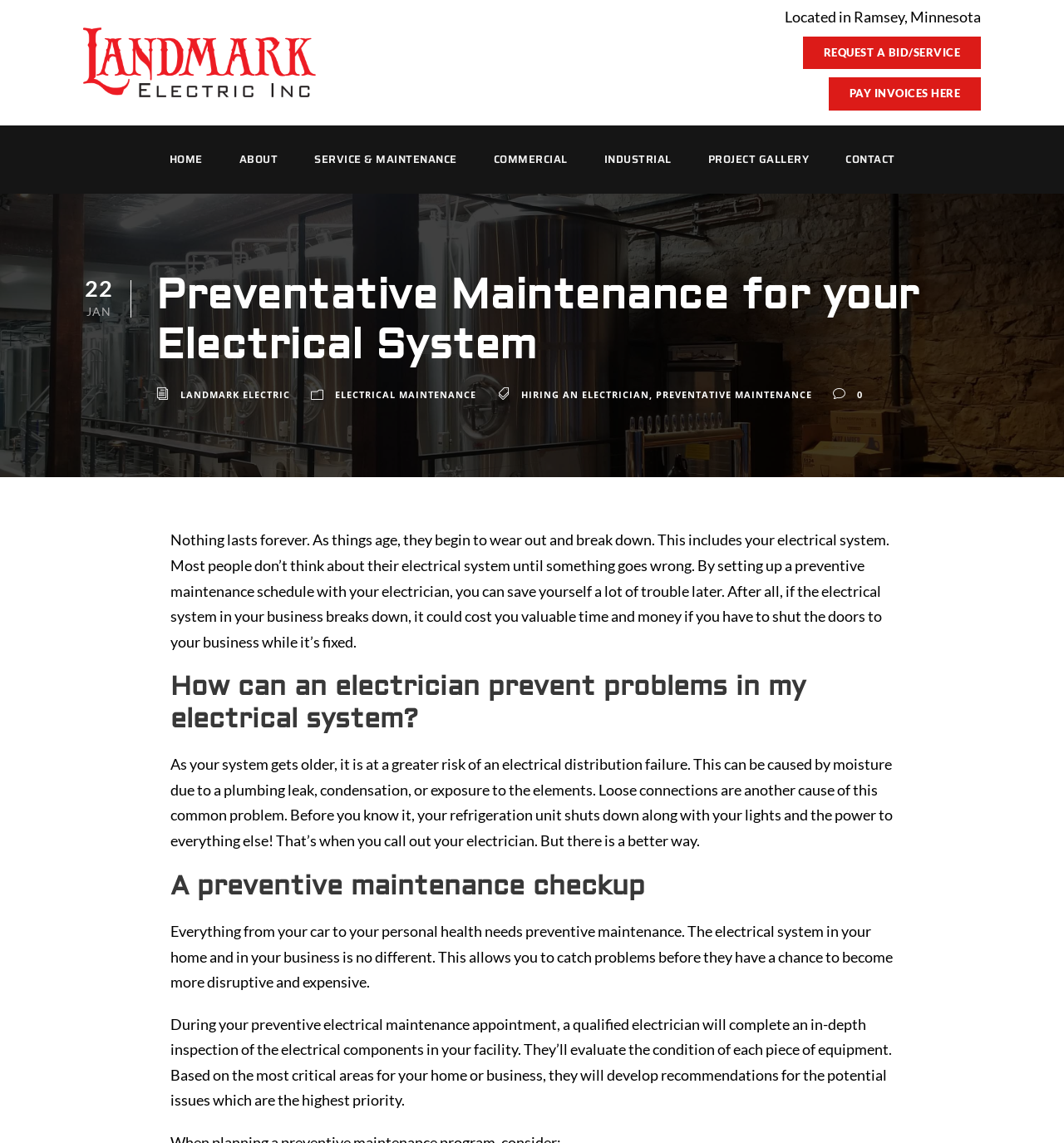Please identify the bounding box coordinates of the element's region that needs to be clicked to fulfill the following instruction: "Pay invoices here". The bounding box coordinates should consist of four float numbers between 0 and 1, i.e., [left, top, right, bottom].

[0.779, 0.068, 0.922, 0.096]